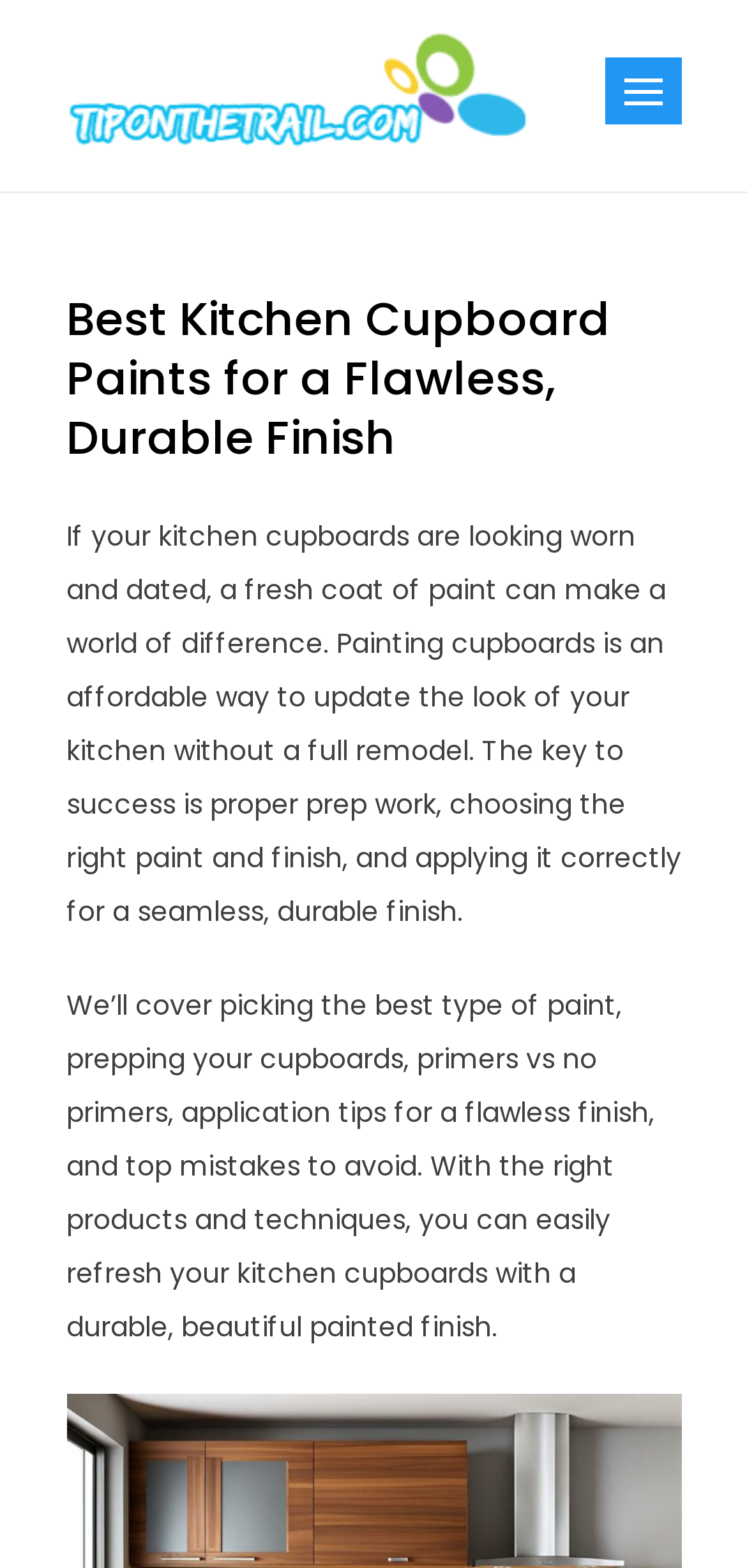What is the key to success in painting kitchen cupboards?
Answer the question with detailed information derived from the image.

The static text element mentions that the key to success in painting kitchen cupboards is proper prep work, choosing the right paint and finish, and applying it correctly, indicating that proper prep work is a crucial step in the process.